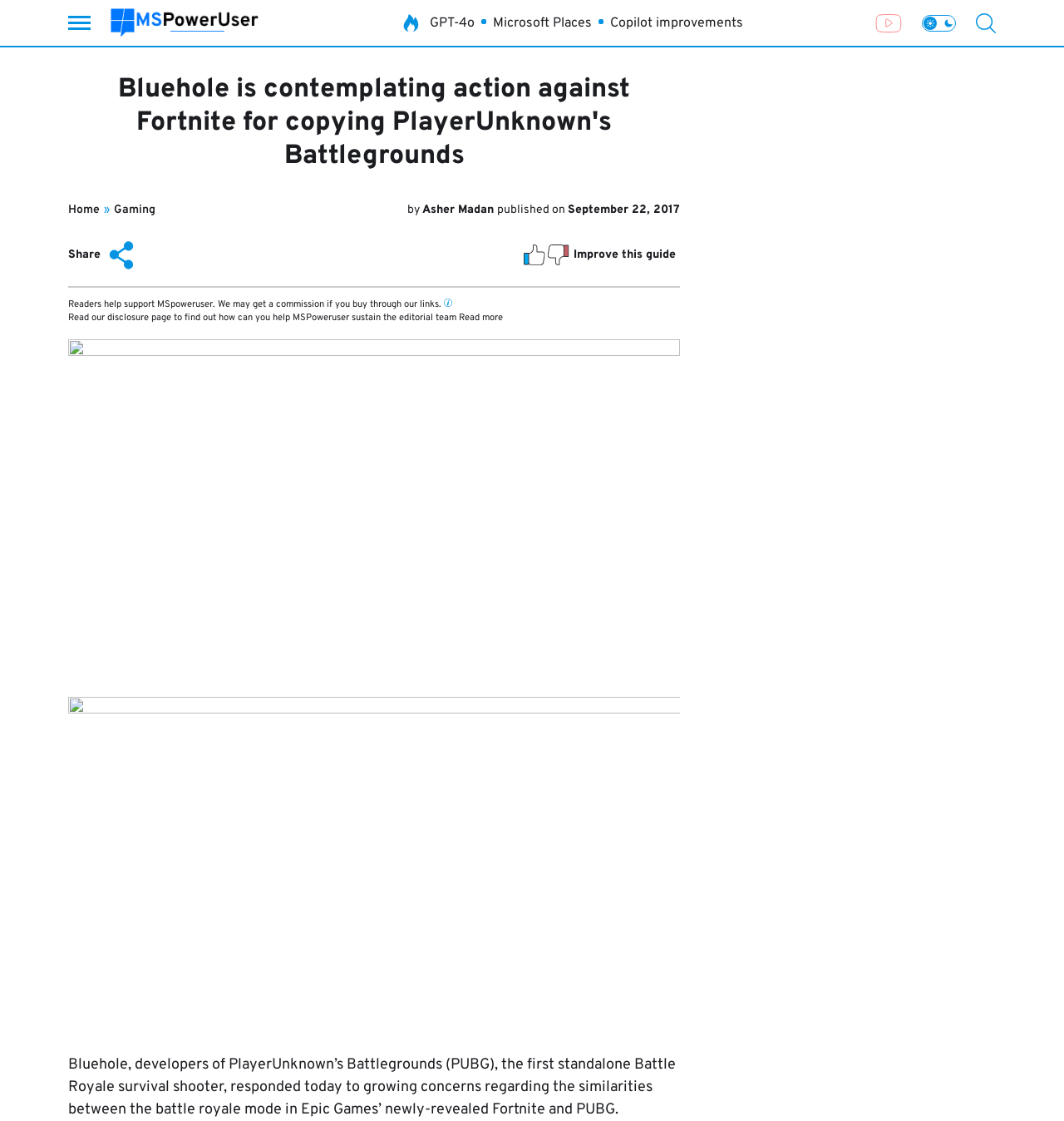Find and specify the bounding box coordinates that correspond to the clickable region for the instruction: "Search for something".

[0.917, 0.011, 0.936, 0.029]